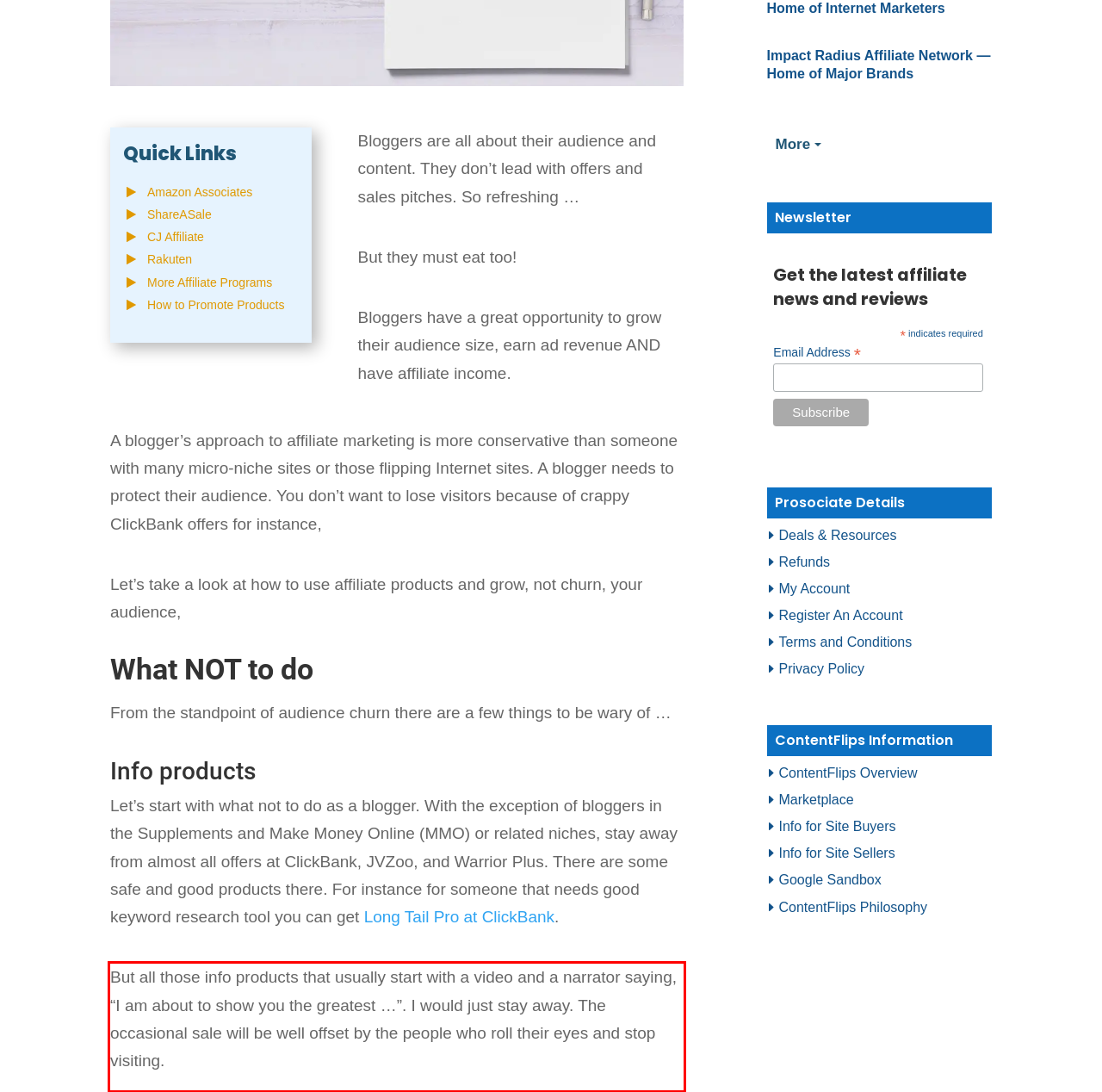Please examine the webpage screenshot containing a red bounding box and use OCR to recognize and output the text inside the red bounding box.

But all those info products that usually start with a video and a narrator saying, “I am about to show you the greatest …”. I would just stay away. The occasional sale will be well offset by the people who roll their eyes and stop visiting.